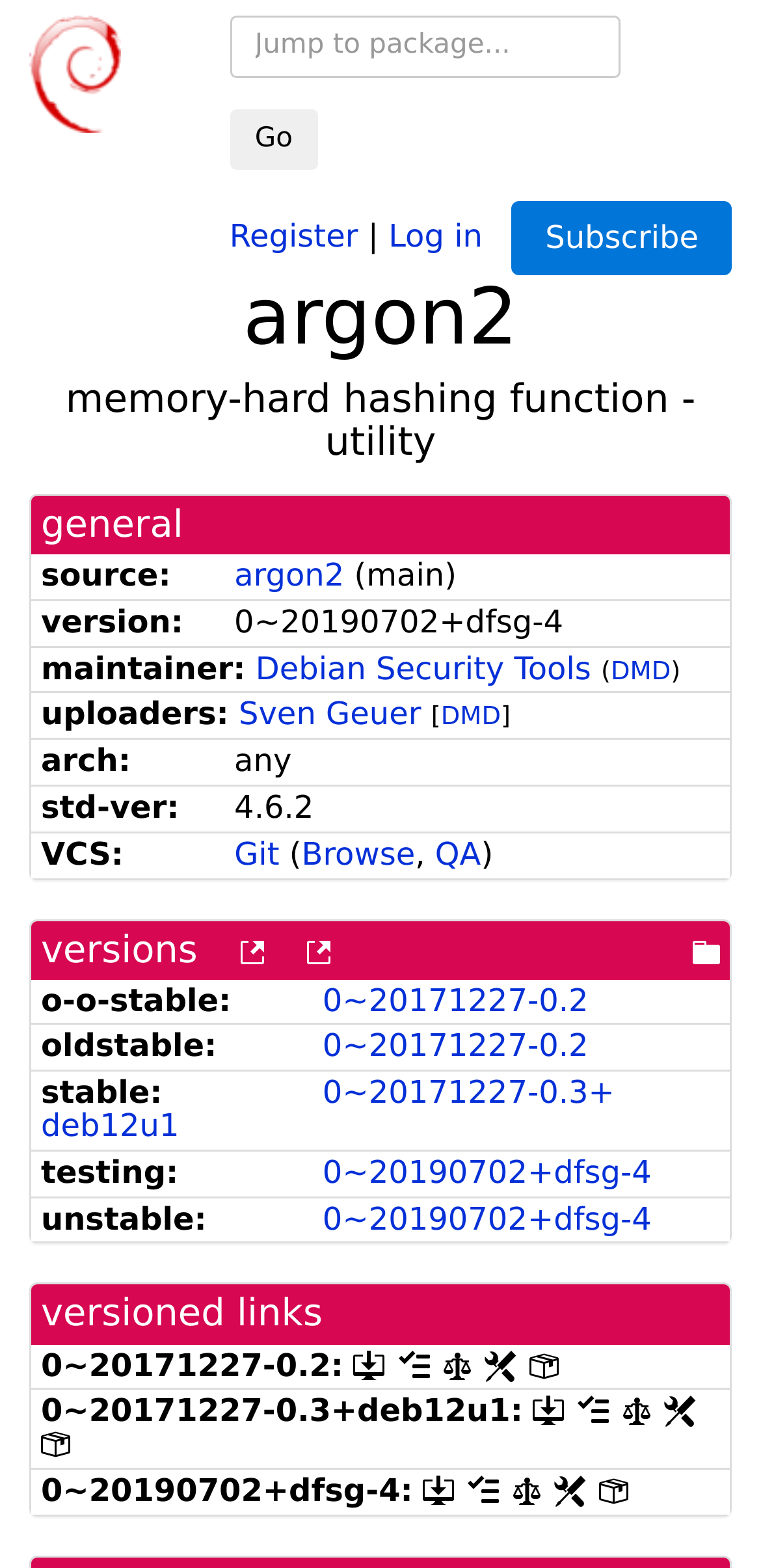Locate the bounding box for the described UI element: "Debian Security Tools". Ensure the coordinates are four float numbers between 0 and 1, formatted as [left, top, right, bottom].

[0.336, 0.414, 0.777, 0.438]